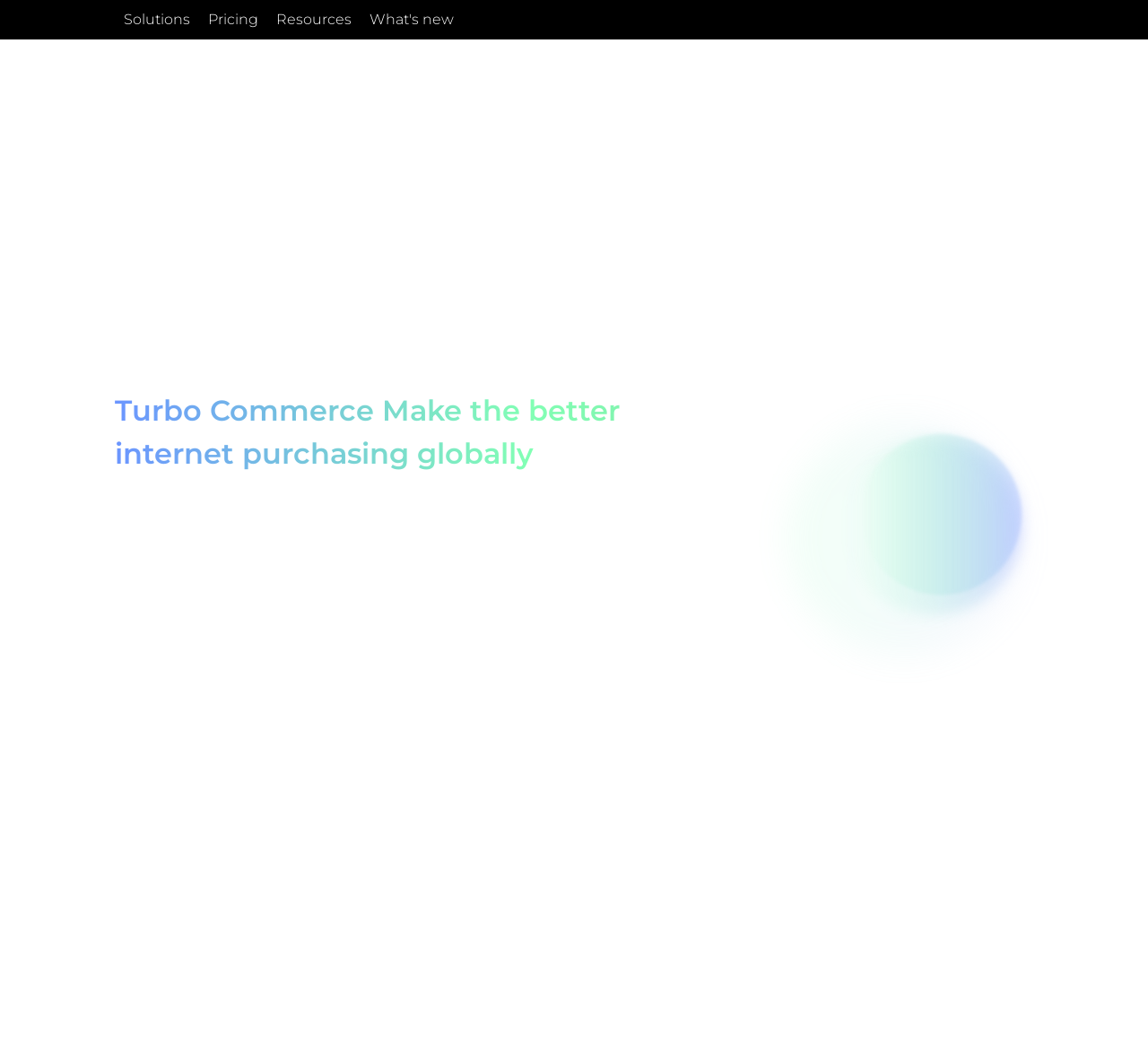Given the element description, predict the bounding box coordinates in the format (top-left x, top-left y, bottom-right x, bottom-right y). Make sure all values are between 0 and 1. Here is the element description: Got it!

None